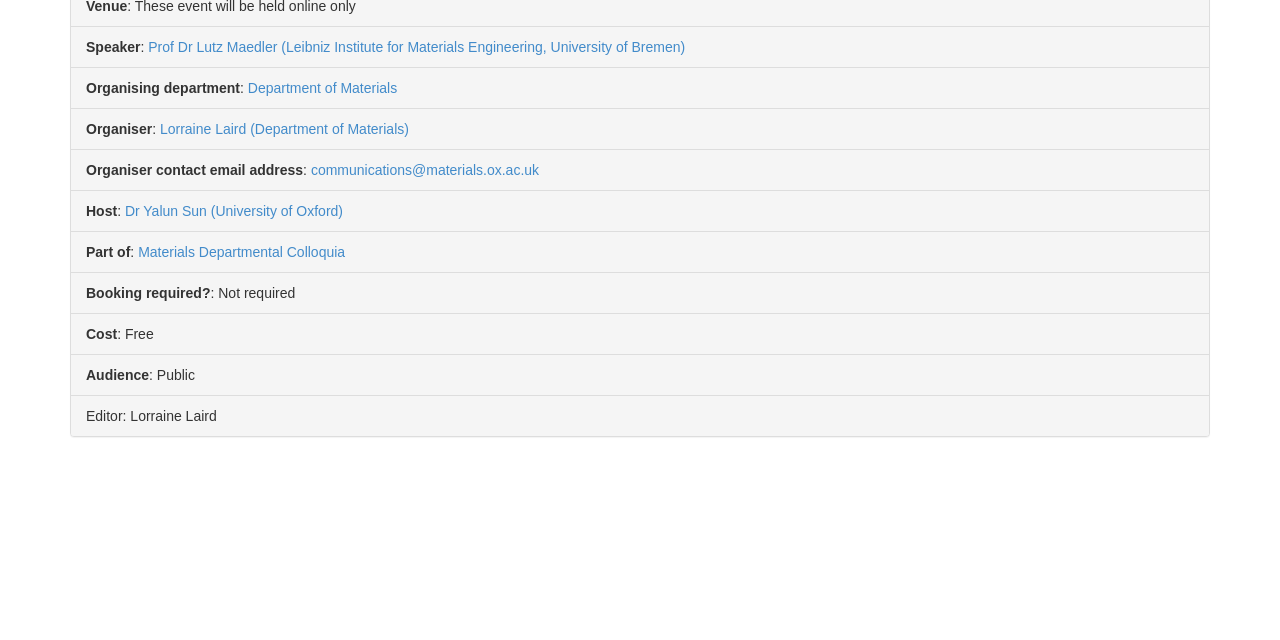Bounding box coordinates are specified in the format (top-left x, top-left y, bottom-right x, bottom-right y). All values are floating point numbers bounded between 0 and 1. Please provide the bounding box coordinate of the region this sentence describes: communications@materials.ox.ac.uk

[0.243, 0.253, 0.421, 0.278]